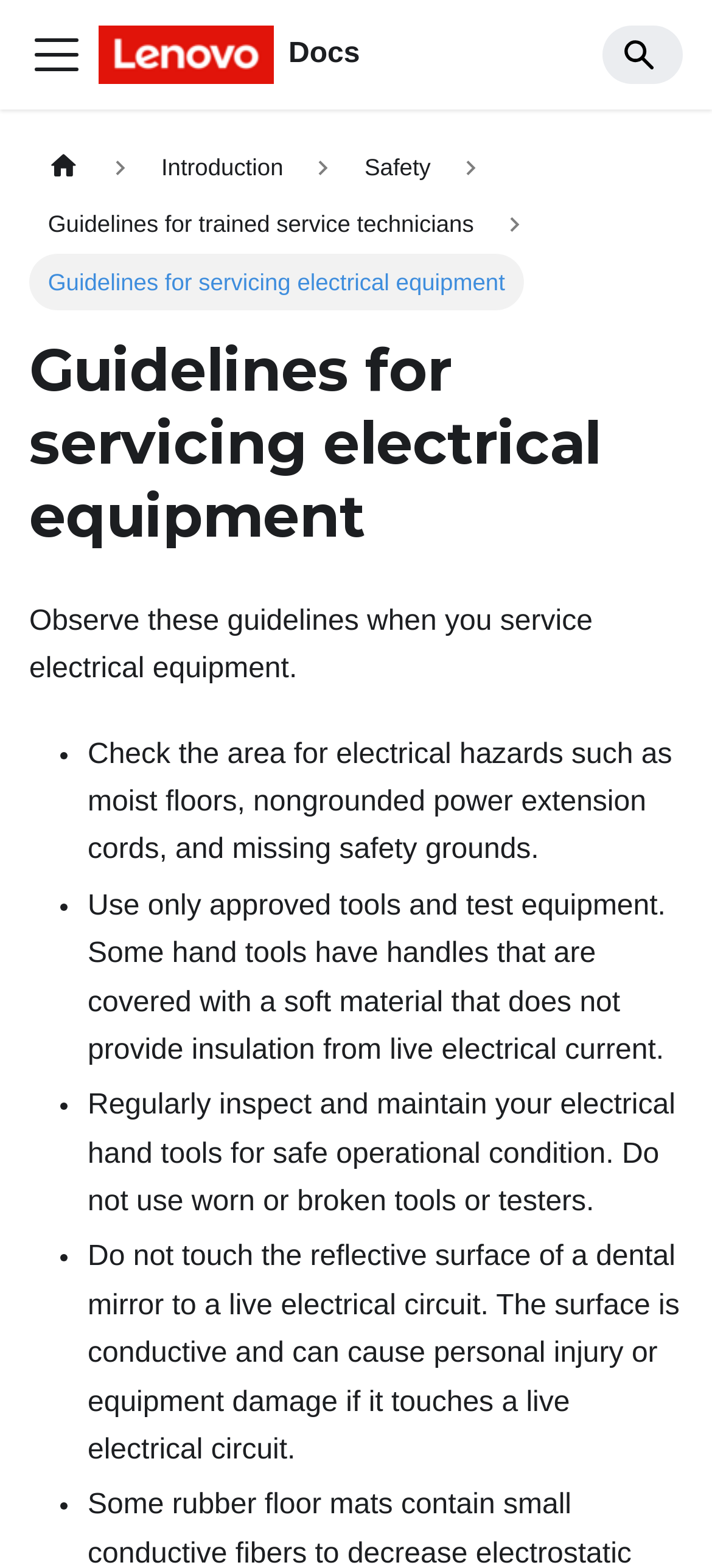Respond to the following question using a concise word or phrase: 
What is the current page in the breadcrumb navigation?

Guidelines for servicing electrical equipment